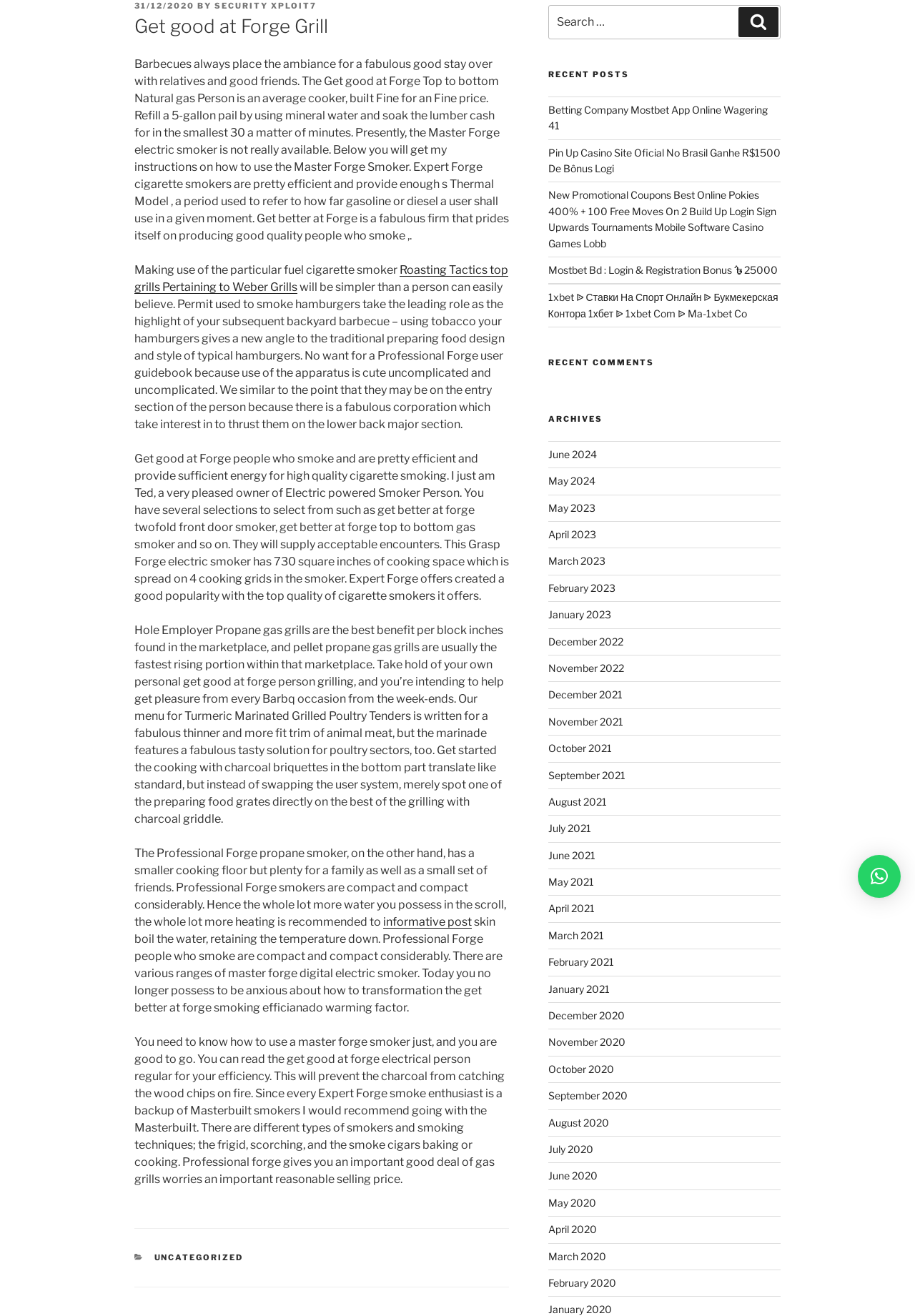What is the recommended way to start cooking with charcoal briquettes?
Please give a detailed and elaborate answer to the question.

According to the webpage, to start cooking with charcoal briquettes, one should use a charcoal griddle, placing one of the cooking grates directly on top of the charcoal griddle.